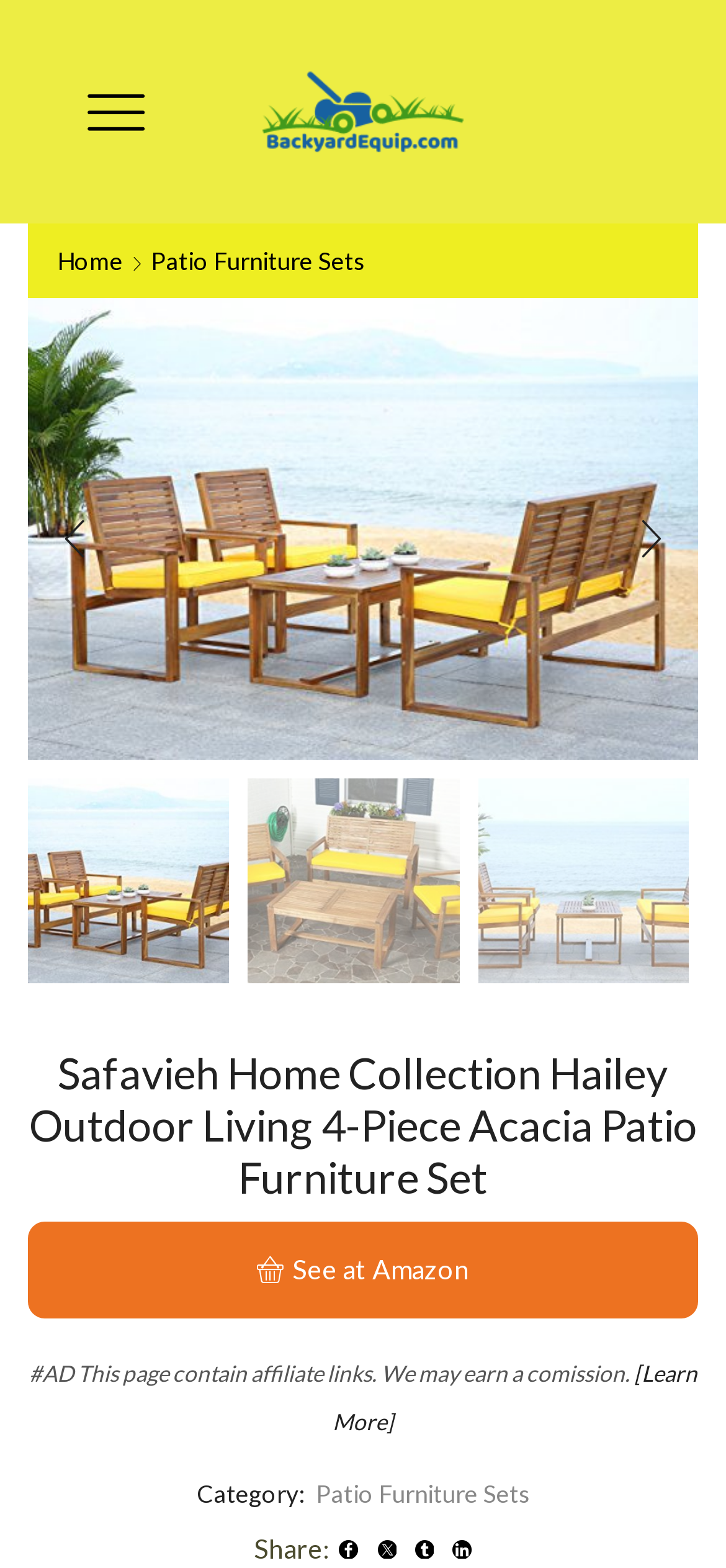Please locate the bounding box coordinates for the element that should be clicked to achieve the following instruction: "View the product image". Ensure the coordinates are given as four float numbers between 0 and 1, i.e., [left, top, right, bottom].

[0.038, 0.19, 0.962, 0.485]